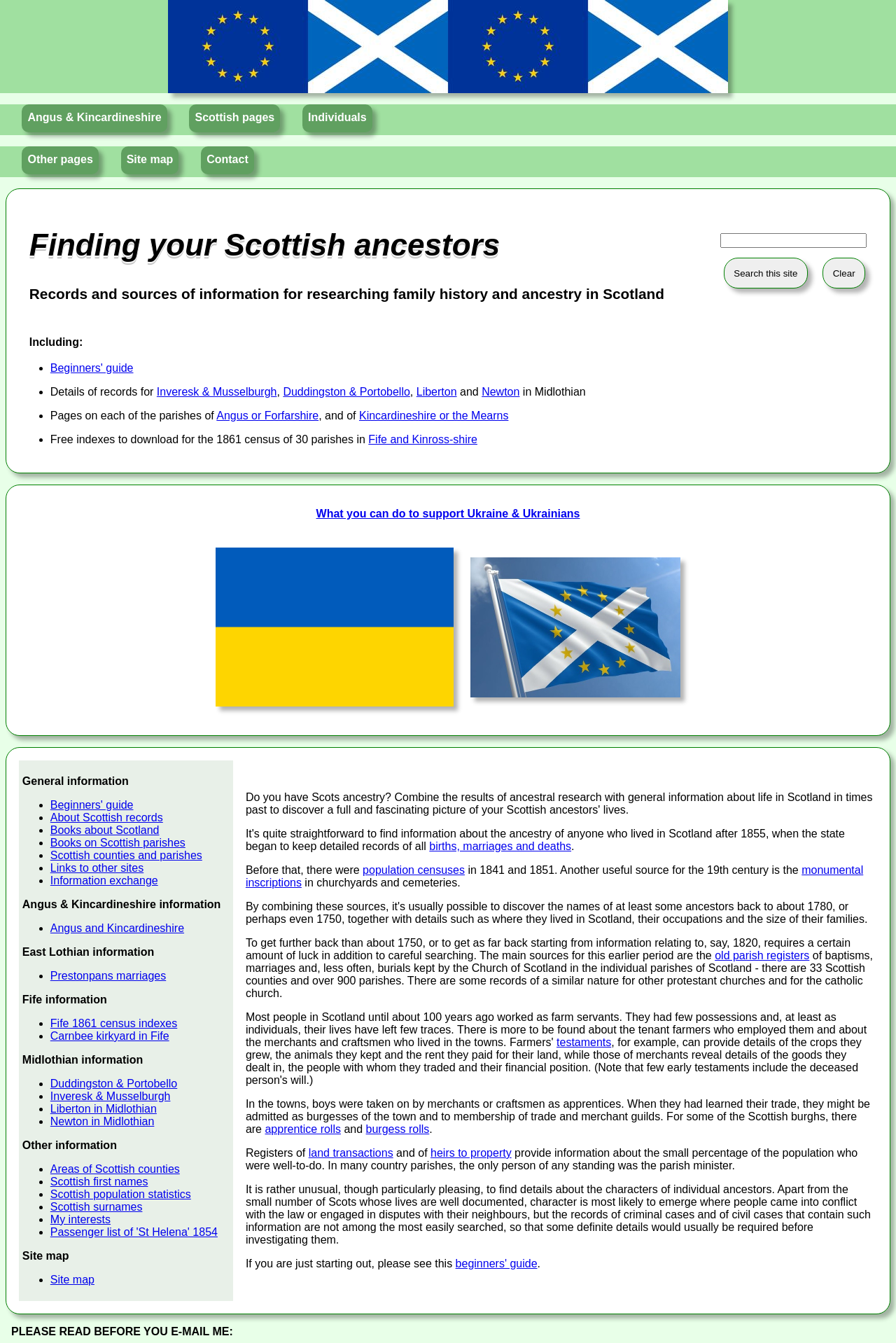Please determine the bounding box coordinates of the section I need to click to accomplish this instruction: "View Angus & Kincardineshire information".

[0.025, 0.687, 0.205, 0.695]